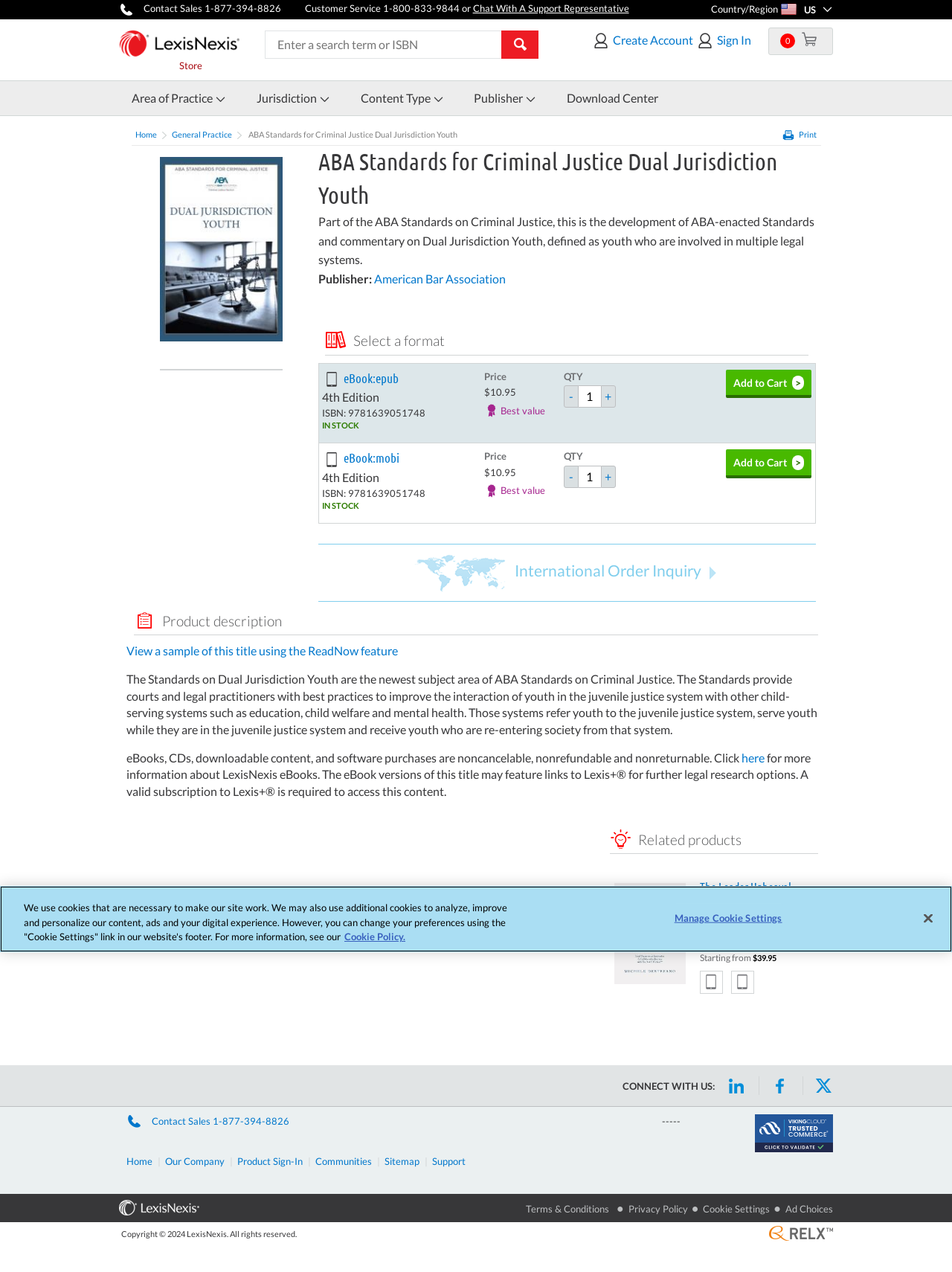Please reply to the following question with a single word or a short phrase:
What is the format of the book that can be read using the ReadNow feature?

Sample